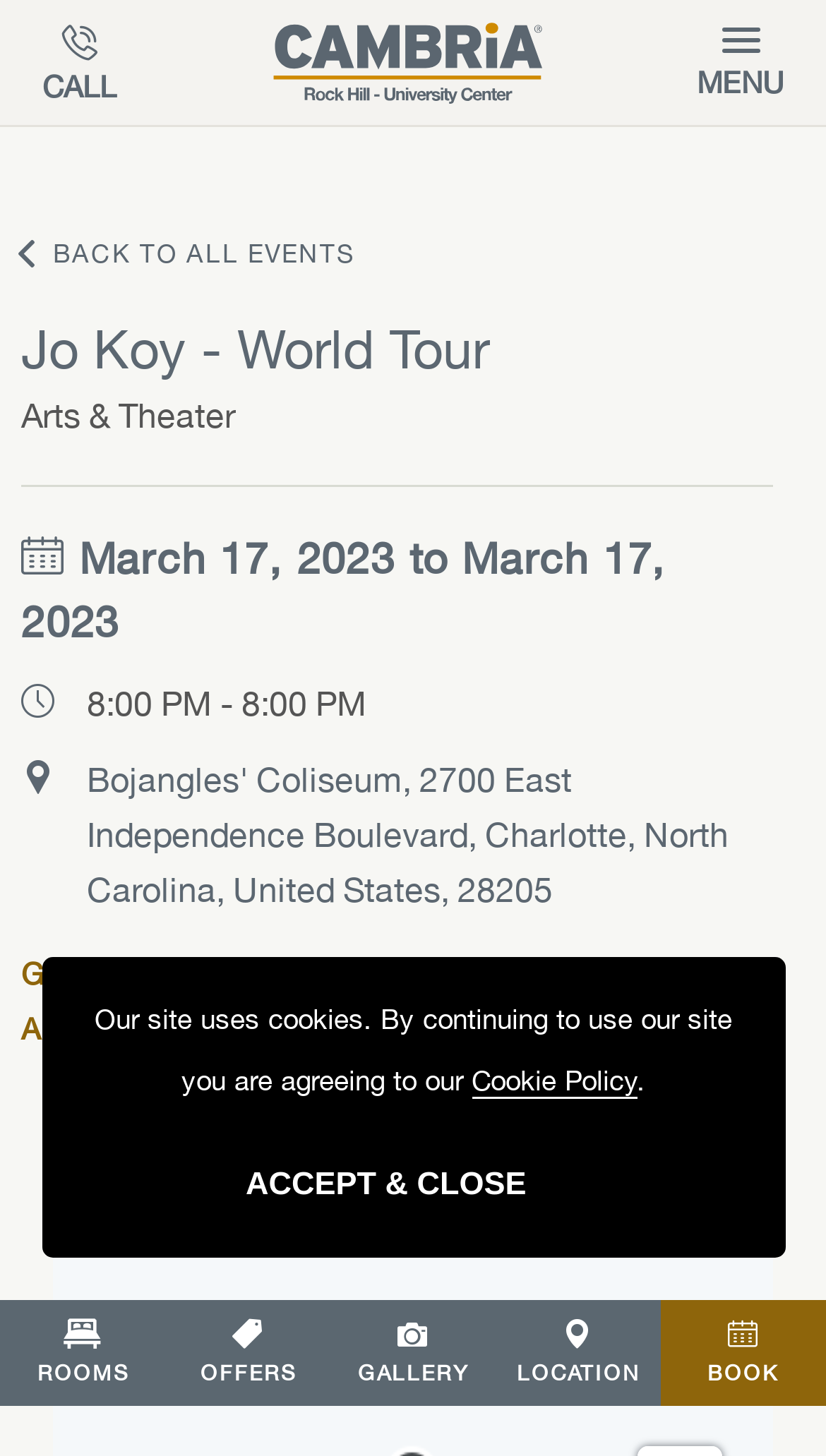Identify the bounding box coordinates for the UI element described as follows: "Accept & Close". Ensure the coordinates are four float numbers between 0 and 1, formatted as [left, top, right, bottom].

[0.295, 0.785, 0.705, 0.842]